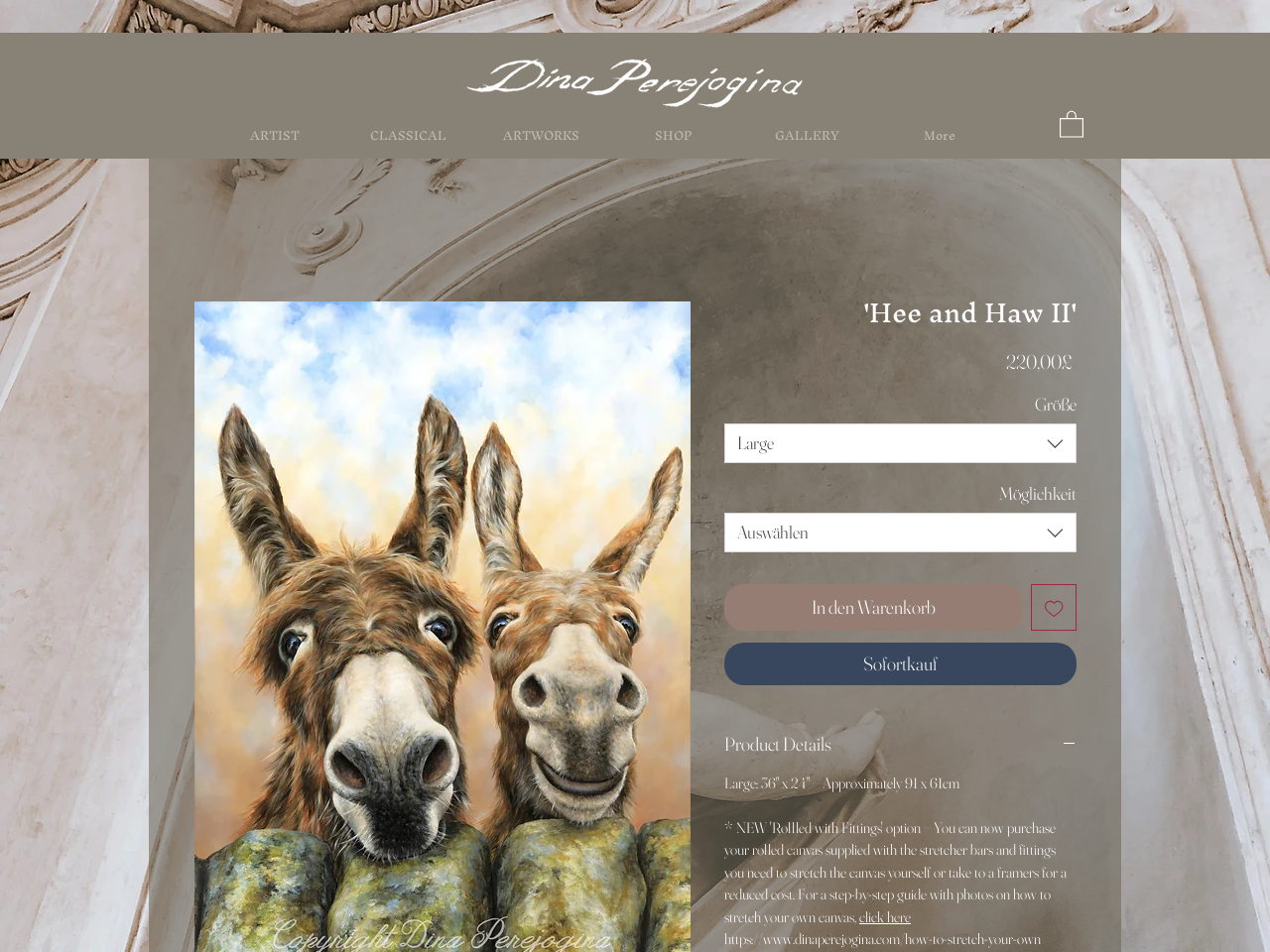Give a short answer to this question using one word or a phrase:
What is the approximate size of the Large artwork in centimeters?

91 x 61cm